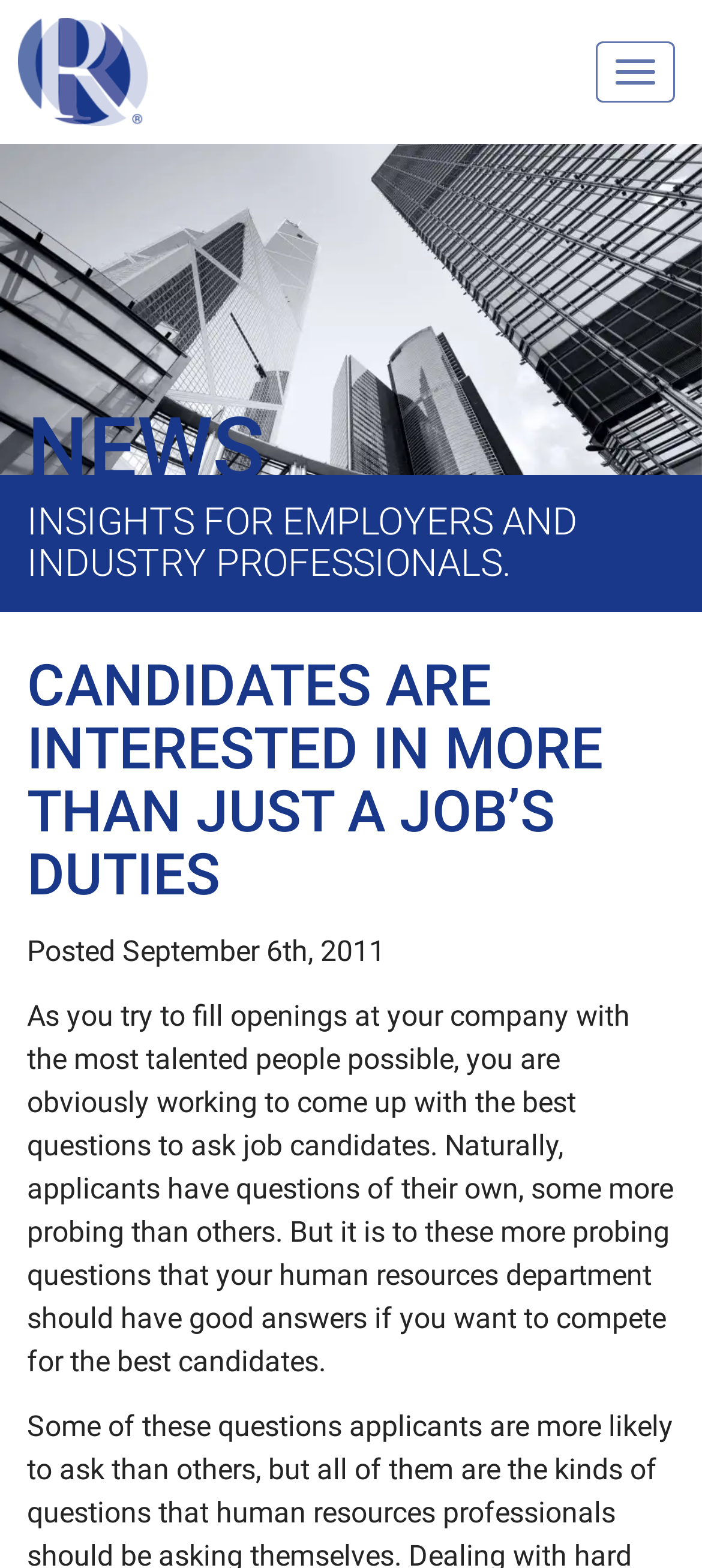Give a short answer to this question using one word or a phrase:
What is the name of the website?

RealStreet